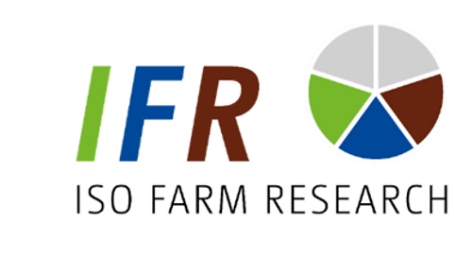Respond concisely with one word or phrase to the following query:
What is represented by the colorful pie chart?

Diverse agricultural data